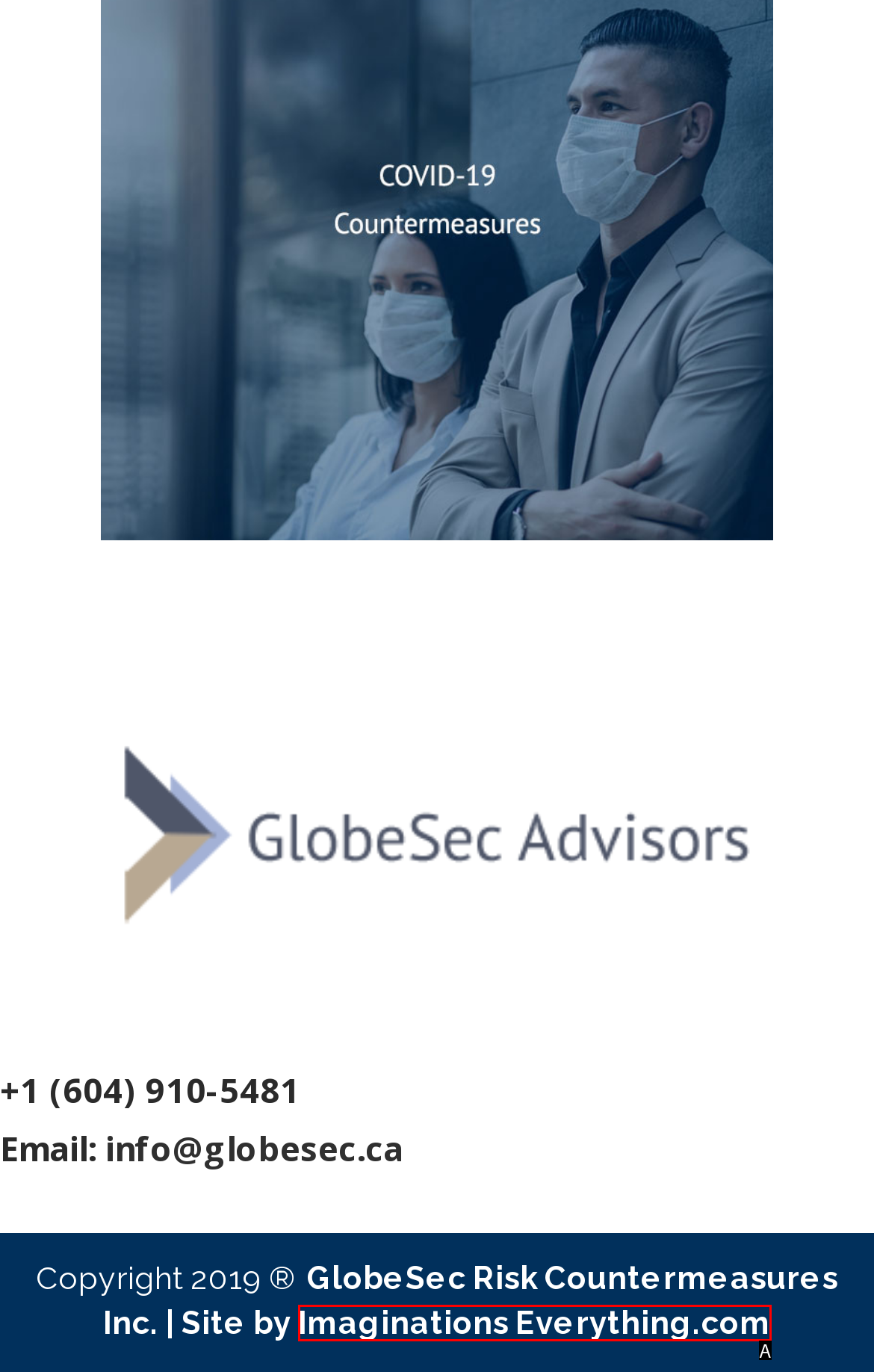Which lettered option matches the following description: Imaginations Everything.com
Provide the letter of the matching option directly.

A